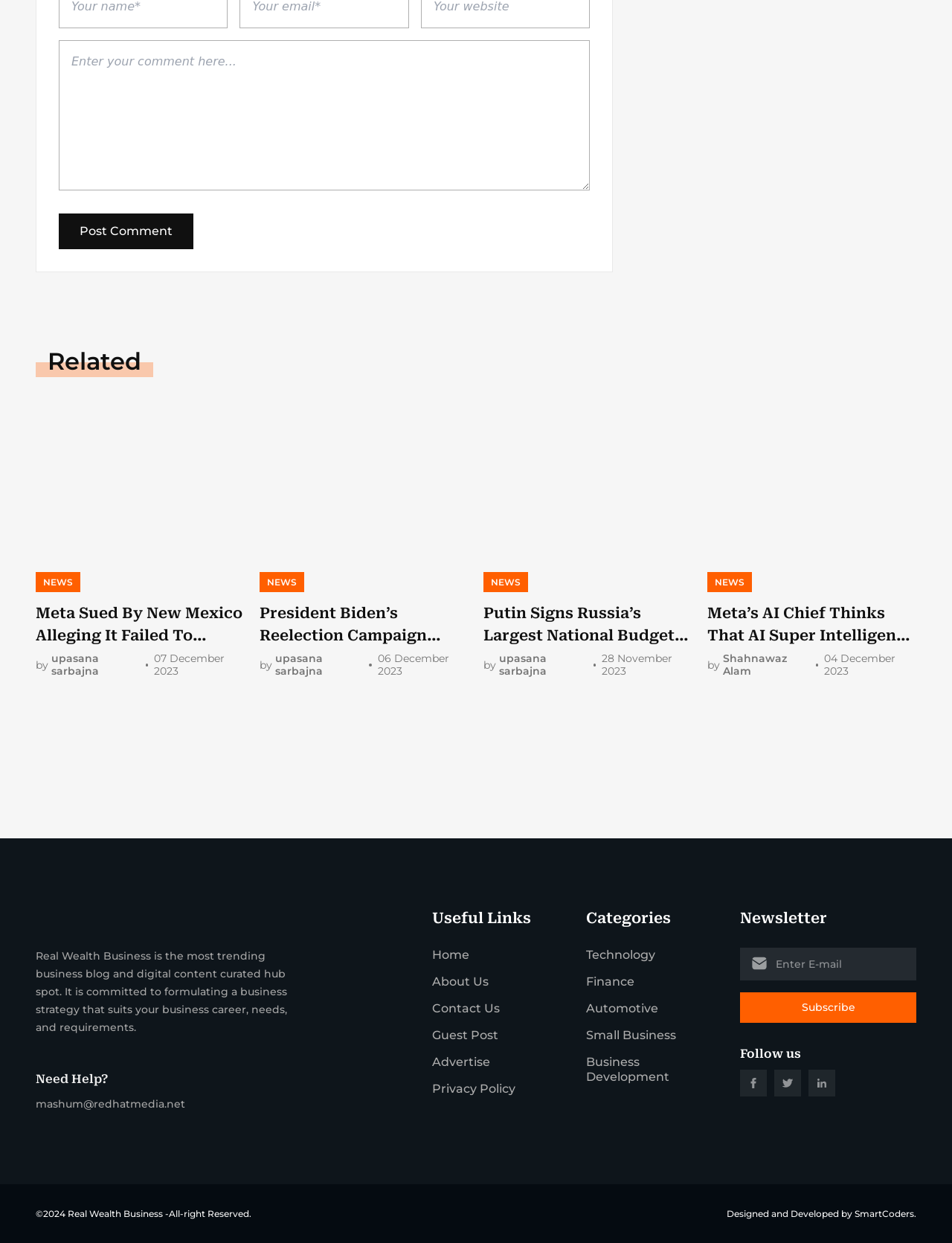Please specify the bounding box coordinates of the clickable region to carry out the following instruction: "Post a comment". The coordinates should be four float numbers between 0 and 1, in the format [left, top, right, bottom].

[0.062, 0.172, 0.203, 0.2]